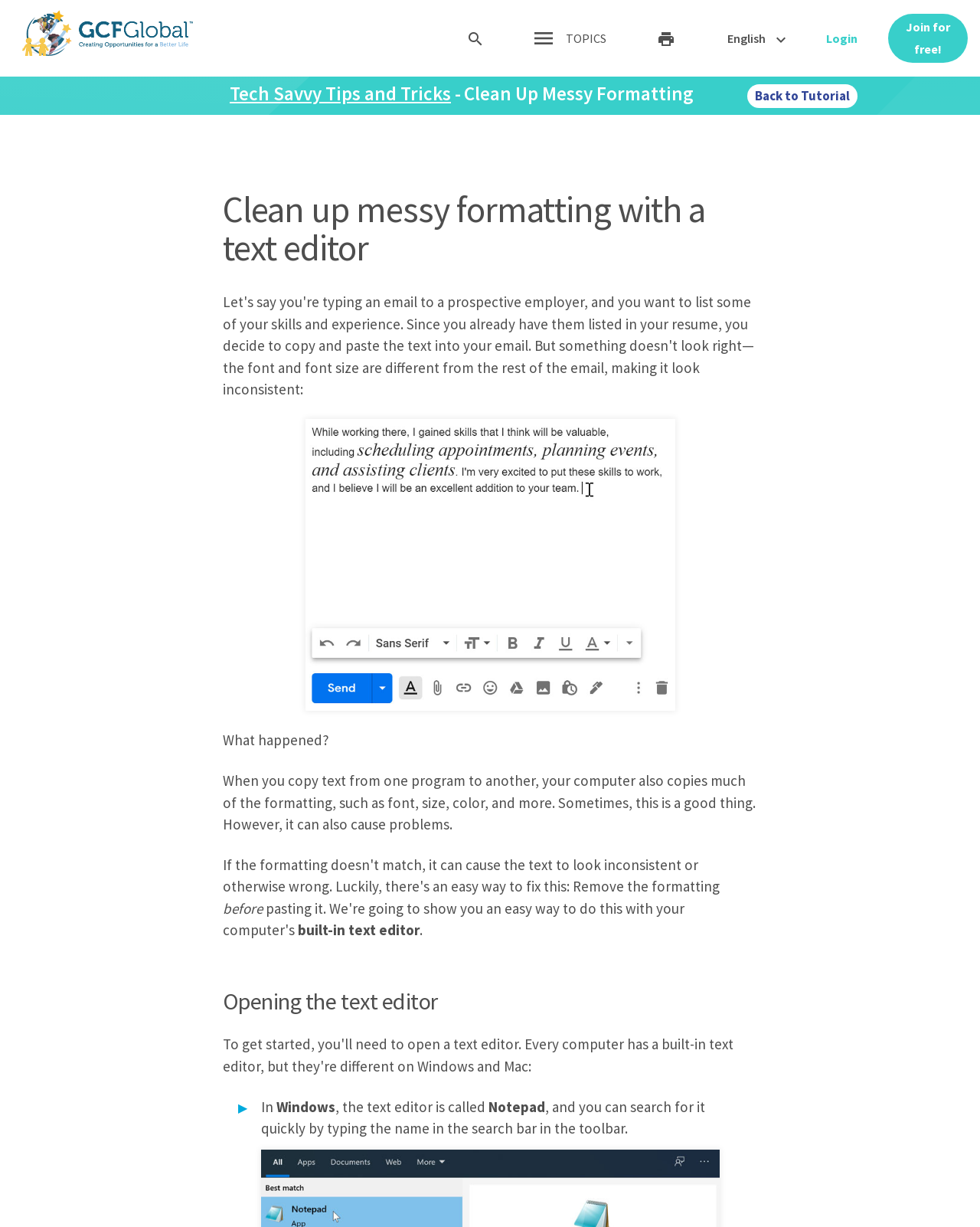Give a full account of the webpage's elements and their arrangement.

This webpage is about "Tech Savvy Tips and Tricks: Clean Up Messy Formatting". At the top left corner, there is a logo of GCFGlobal, accompanied by a link to the GCFGlobal homepage. To the right of the logo, there are several buttons, including "open search bar", "TOPICS", "print", and "Change Language", which has a dropdown menu with the current language set to "English". On the far right, there are links to "Login" and "Join for free!".

Below the top navigation bar, there are two headings, "Tech Savvy Tips and Tricks" and "Clean Up Messy Formatting", which serve as the title of the webpage. Underneath the title, there is a link to "Back to Tutorial" on the right side.

The main content of the webpage is divided into sections. The first section is about cleaning up messy formatting with a text editor, accompanied by an image of editing text within an email. The section explains what happens when you copy text from one program to another, and how it can cause problems. There are several paragraphs of text explaining the issue and the solution.

The next section is about opening the text editor, with a heading and several bullet points explaining how to do so in Windows. The text editor mentioned is Notepad, and there is a brief instruction on how to search for it quickly.

Overall, the webpage is a tutorial on cleaning up messy formatting, with clear headings, concise text, and relevant images to illustrate the points being made.